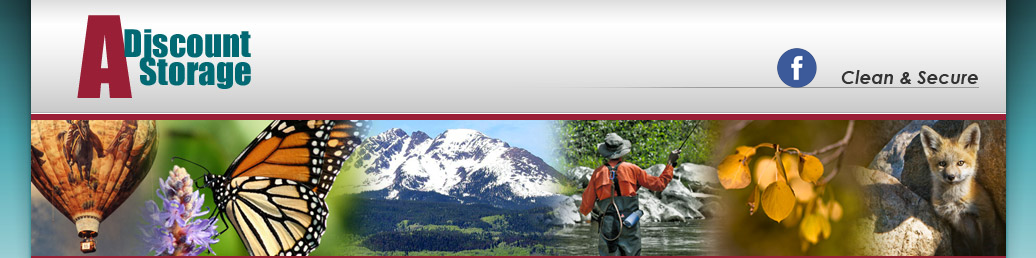Use a single word or phrase to answer the question:
What is the company's commitment reinforced by?

Tagline 'Clean & Secure'